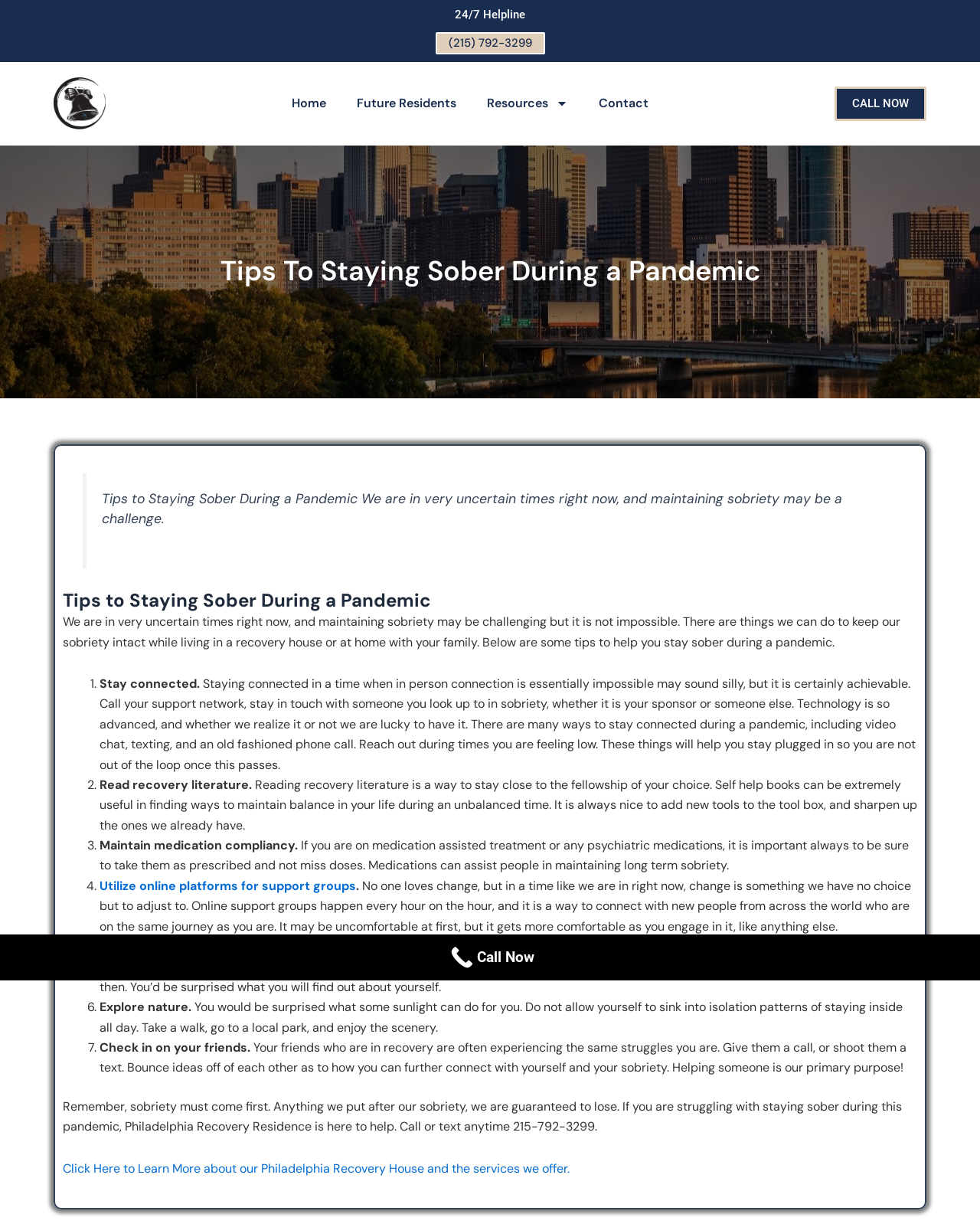What is the phone number to call for help?
Provide an in-depth and detailed explanation in response to the question.

I found the phone number by looking at the link with the text '(215) 792-3299' which is located at the top of the webpage, next to the '24/7 Helpline' heading.